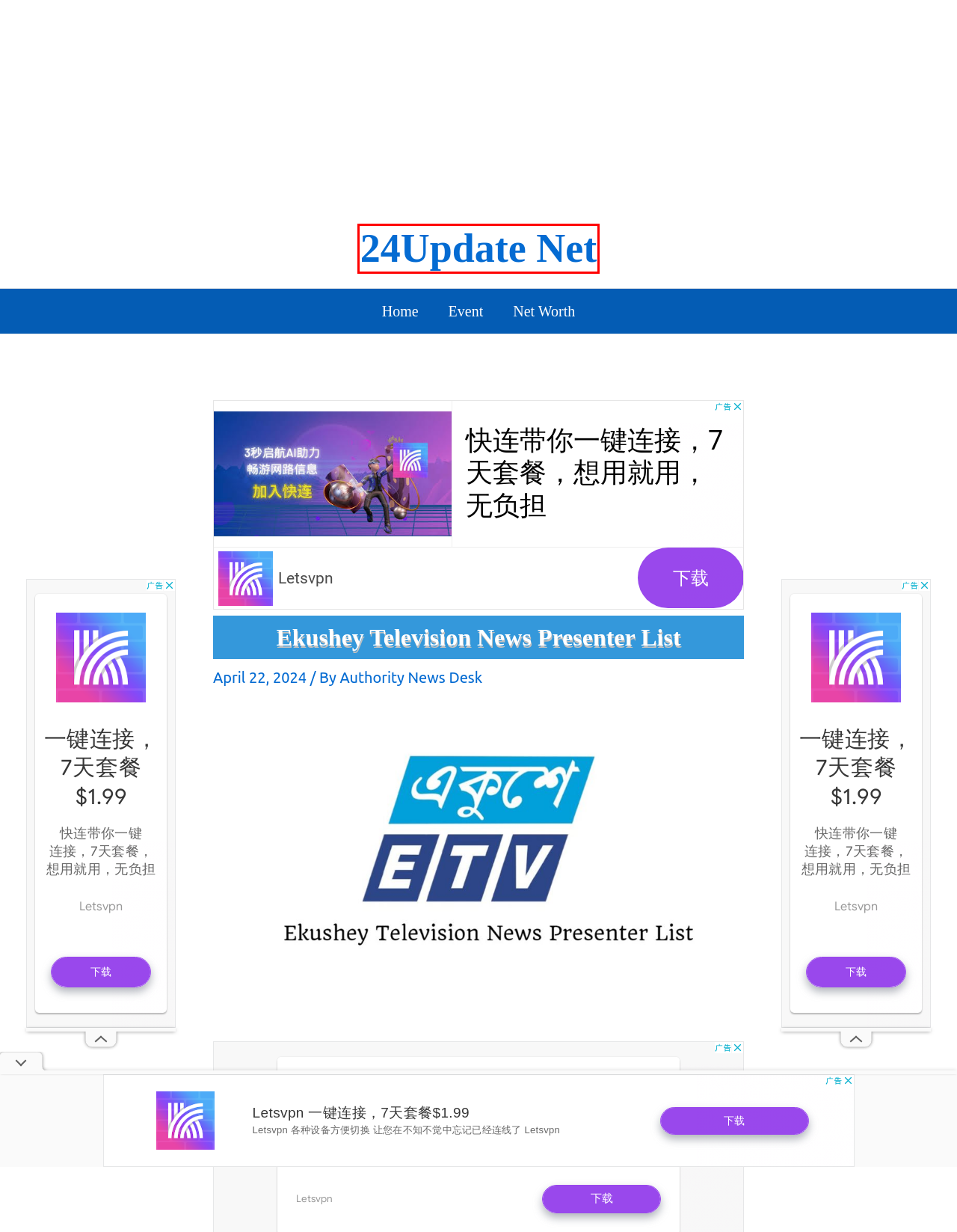Analyze the screenshot of a webpage featuring a red rectangle around an element. Pick the description that best fits the new webpage after interacting with the element inside the red bounding box. Here are the candidates:
A. Disclaimer - 24Update Net
B. Net Worth - 24Update Net
C. BTV News Presenter List - 24Update Net
D. Aaj Tak TV News Anchors List - 24Update Net
E. News - 24Update Net
F. Dubai TV News Anchors Name List - 24Update Net
G. Event - 24Update Net
H. Somoy TV News Presenter List - 24Update Net

E